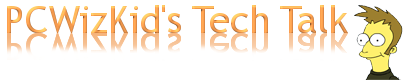Is the logo accompanied by a human character?
Using the image as a reference, give an elaborate response to the question.

According to the caption, the logo is accompanied by a cartoon character, not a human character, which adds a personable flair to the branding.